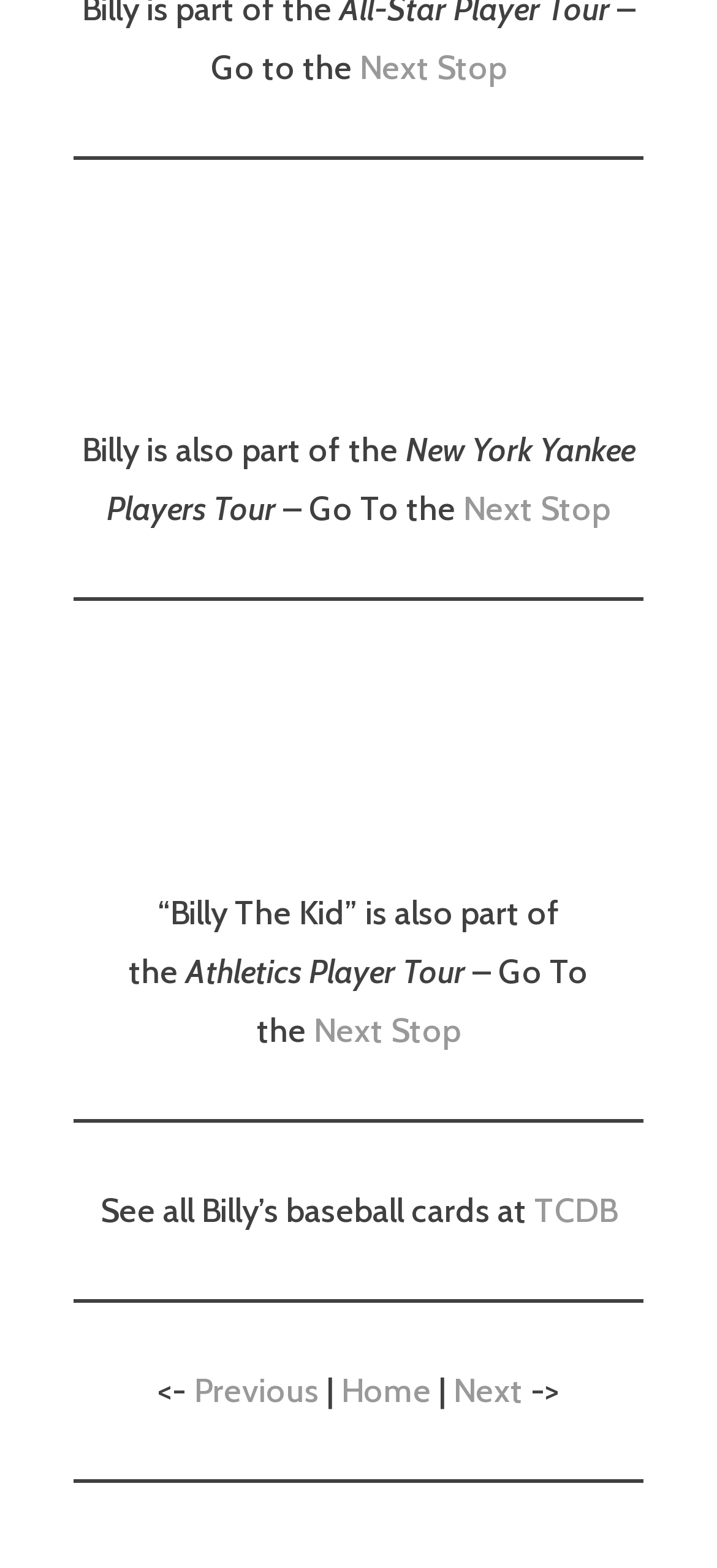What is the navigation option to the left of 'Home'?
Your answer should be a single word or phrase derived from the screenshot.

Previous